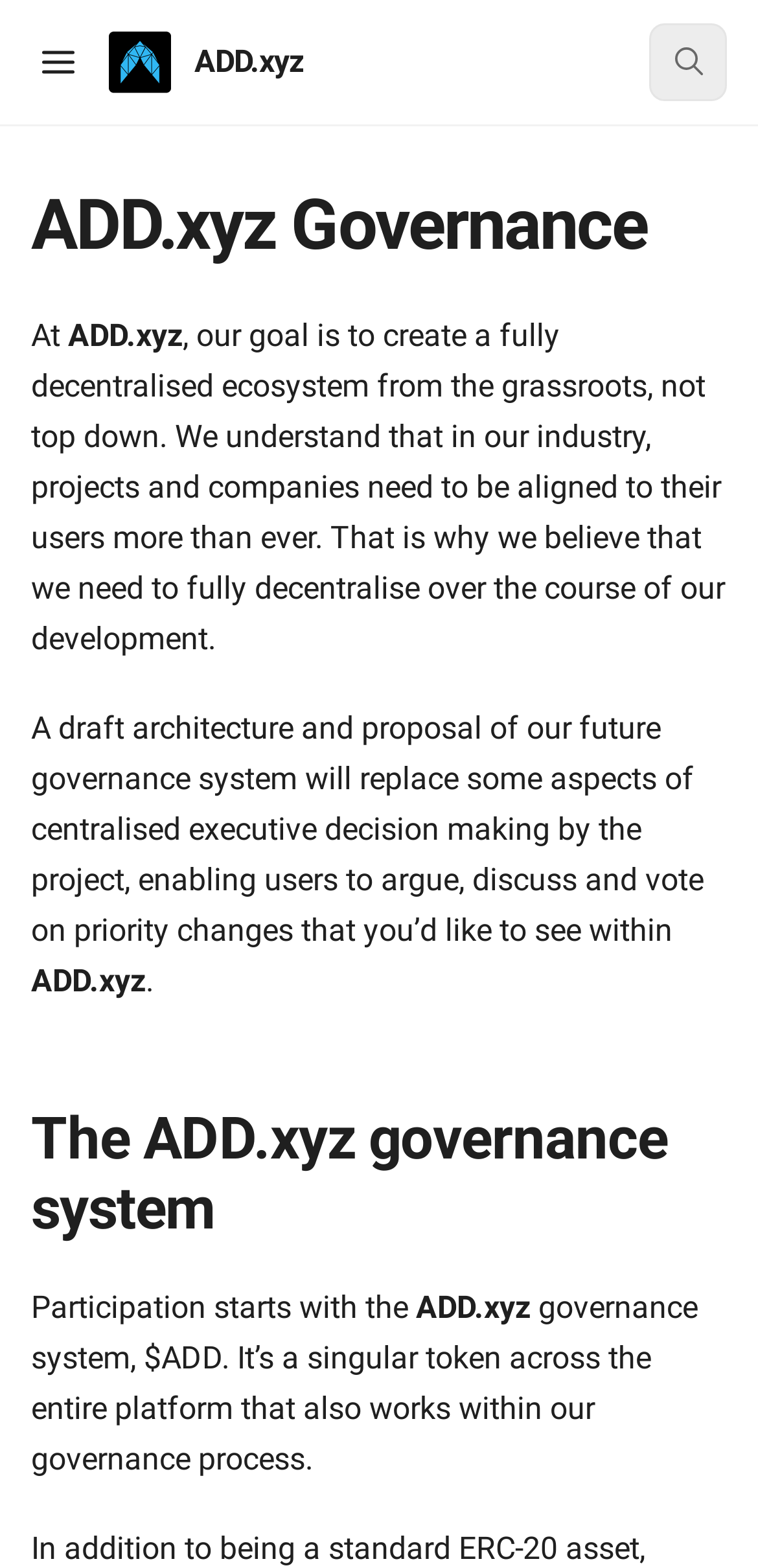What is the function of the 'Open table of contents' button?
Answer the question with a thorough and detailed explanation.

The function of the 'Open table of contents' button can be inferred from its label and its position at the top of the page. It likely opens a table of contents that allows users to navigate the page more easily.